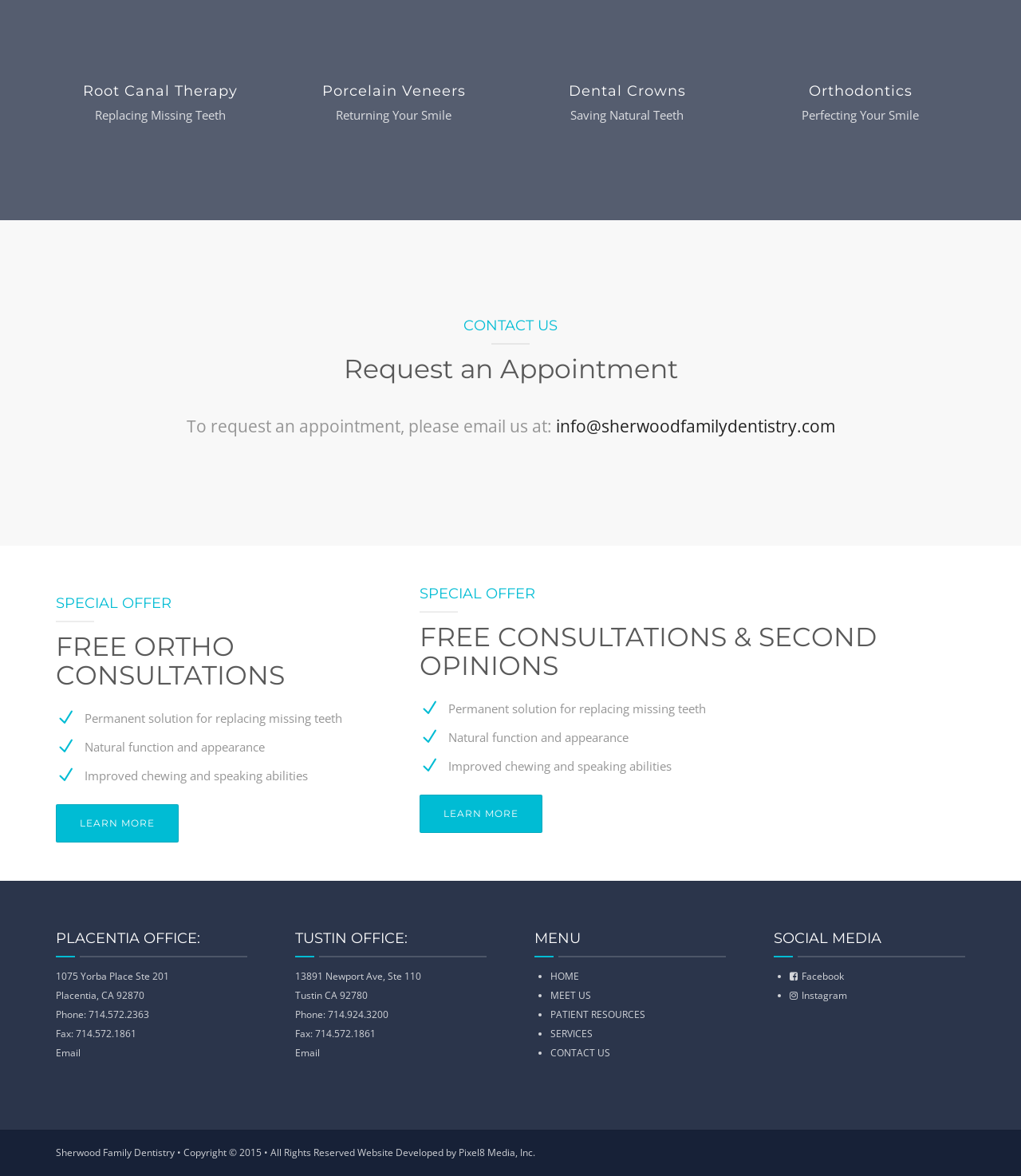How can I request an appointment?
Examine the image and provide an in-depth answer to the question.

I found the email address 'info@sherwoodfamilydentistry.com' listed on the webpage, along with a request to email to request an appointment, which suggests that I can request an appointment by emailing this address.